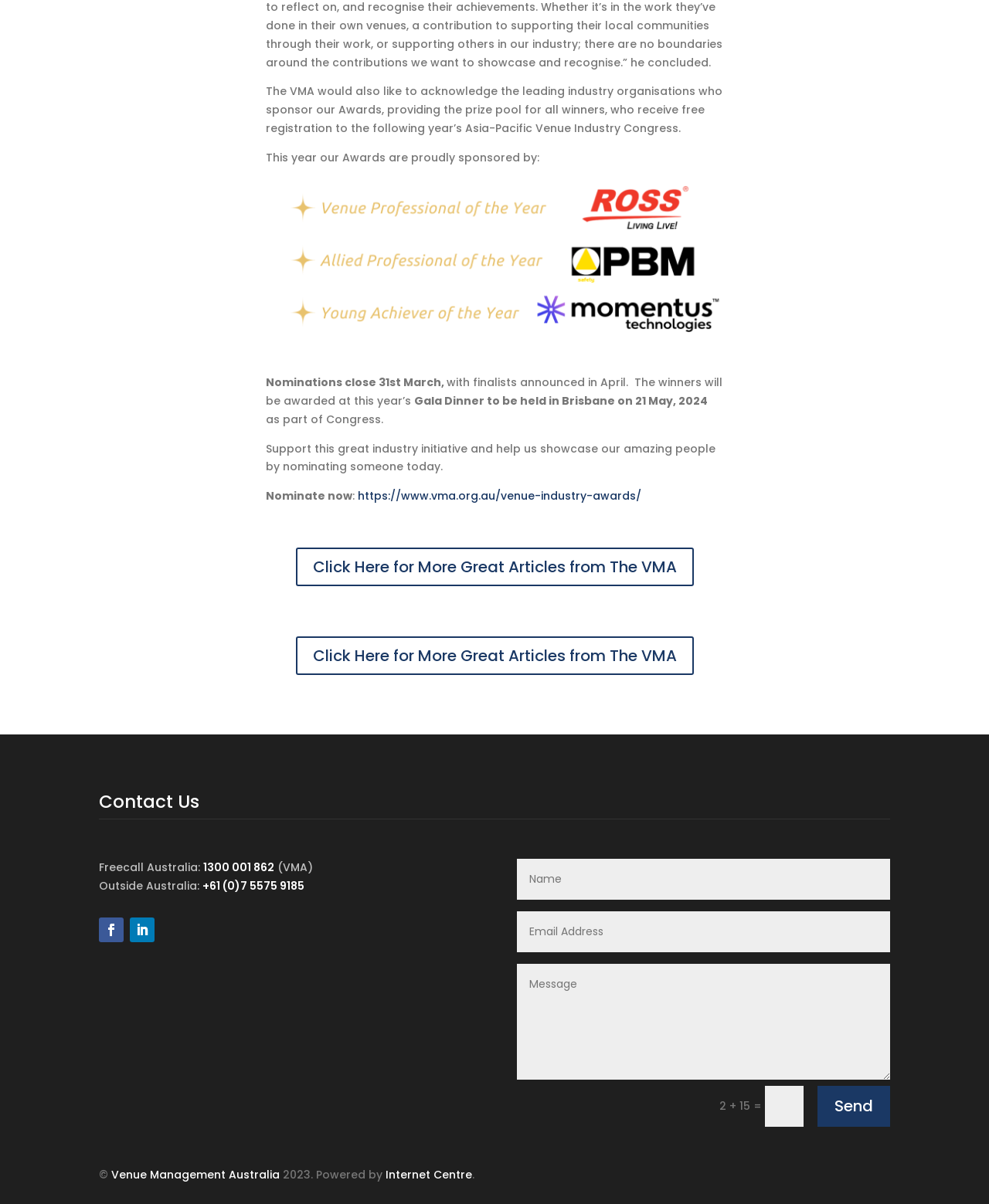Find the UI element described as: "+61 (0)7 5575 9185" and predict its bounding box coordinates. Ensure the coordinates are four float numbers between 0 and 1, [left, top, right, bottom].

[0.205, 0.729, 0.308, 0.742]